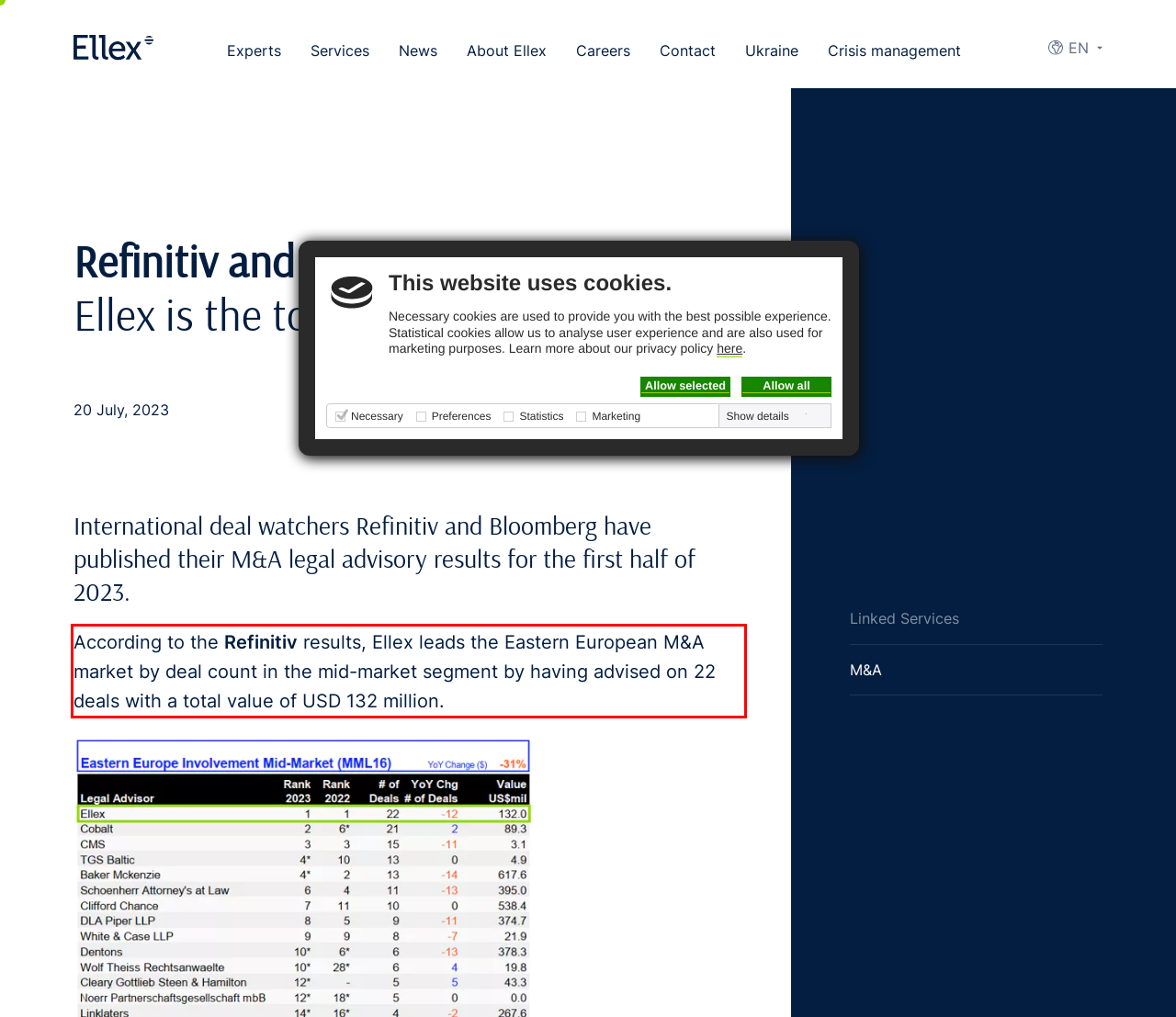Extract and provide the text found inside the red rectangle in the screenshot of the webpage.

According to the Refinitiv results, Ellex leads the Eastern European M&A market by deal count in the mid-market segment by having advised on 22 deals with a total value of USD 132 million.